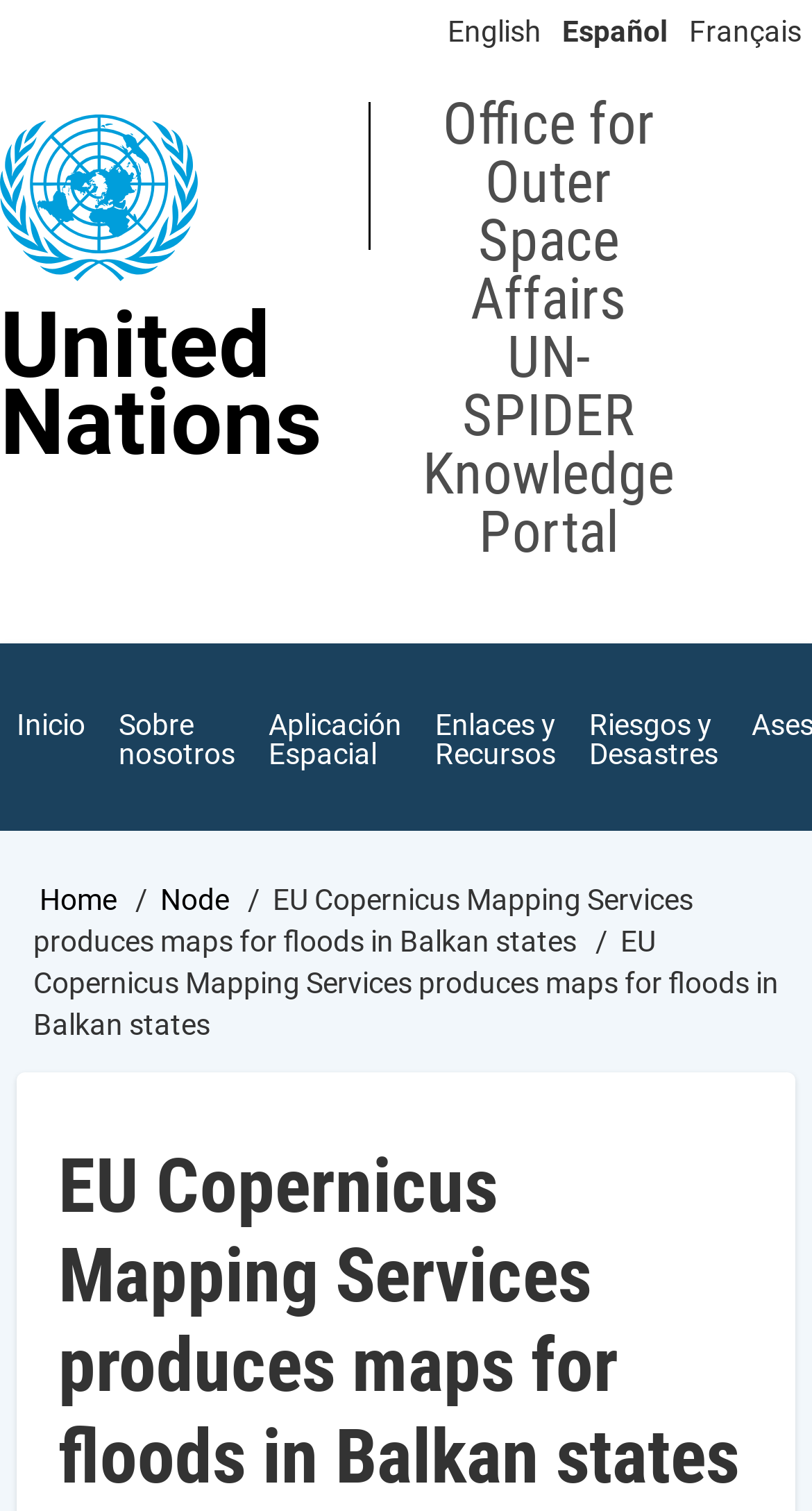Answer the following query with a single word or phrase:
What is the purpose of the EU Copernicus Mapping Service?

To provide satellite-based maps